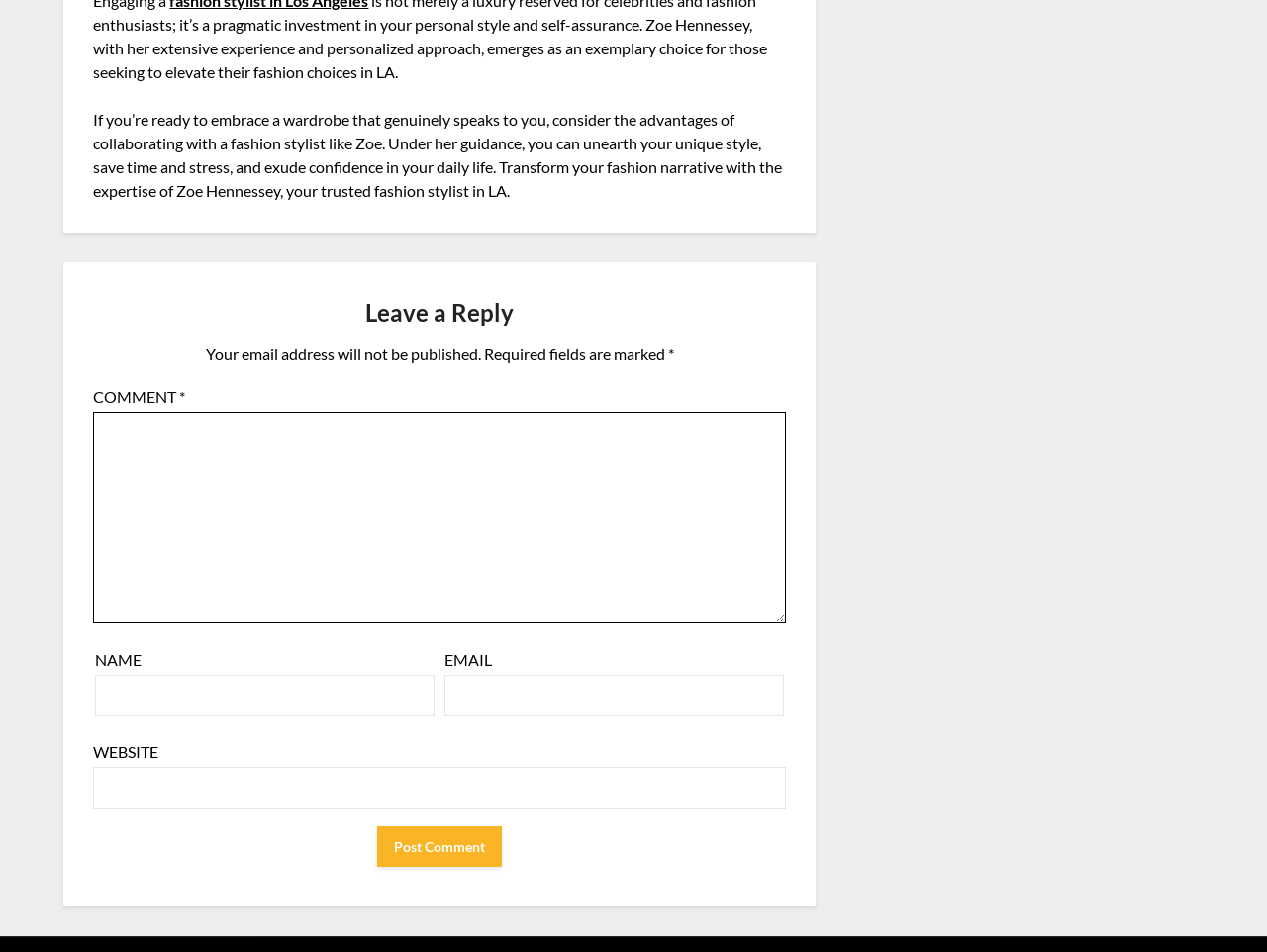What is required to be filled in the comment section?
Answer the question with a single word or phrase by looking at the picture.

COMMENT and EMAIL